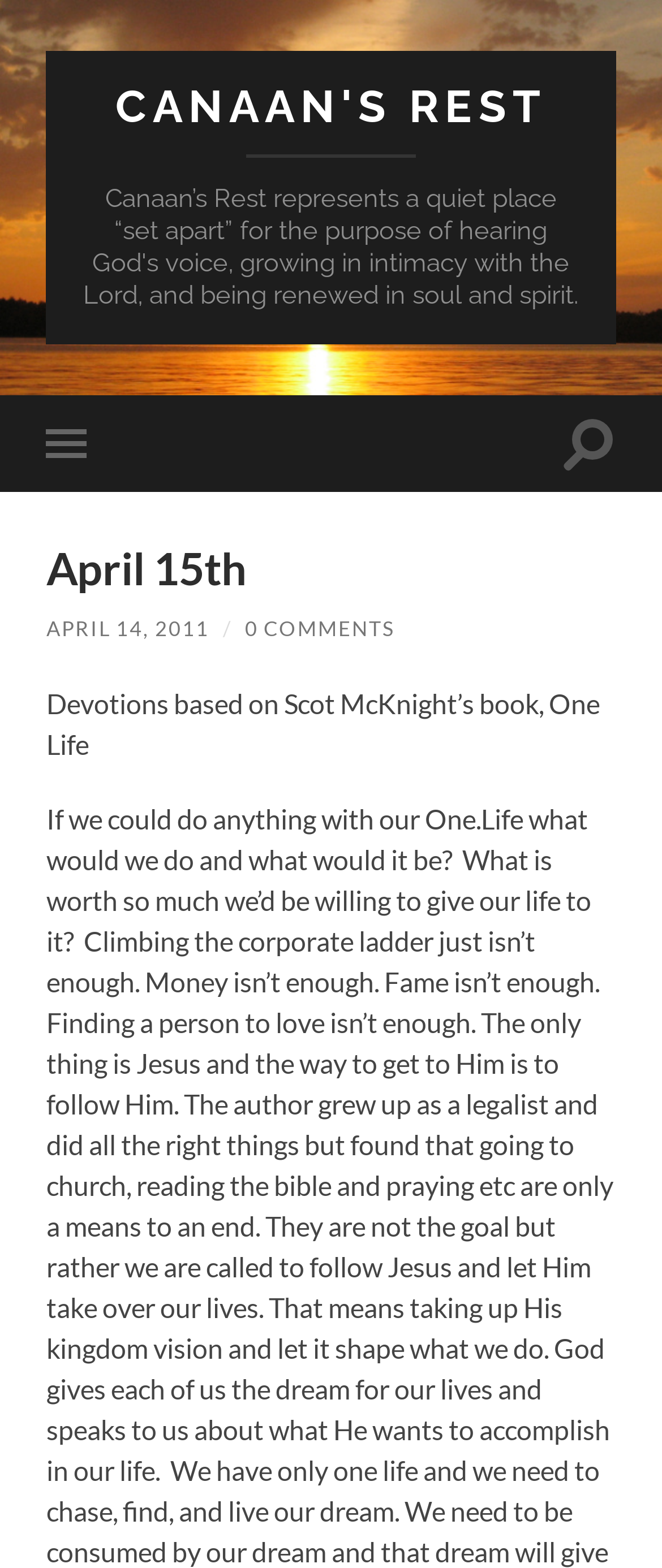Describe all visible elements and their arrangement on the webpage.

The webpage is titled "April 15th – Canaan's Rest" and has a prominent link with the same text "CANAAN'S REST" at the top center of the page. 

To the top left, there is a button labeled "Toggle mobile menu", and to the top right, there is another button labeled "Toggle search field". 

Below these buttons, there is a heading that reads "April 15th" spanning across the top of the page. Underneath this heading, there are three elements aligned horizontally. On the left, there is a link with the text "APRIL 14, 2011", followed by a static text "/" in the middle, and then a link with the text "0 COMMENTS" on the right. 

Below these elements, there is a paragraph of static text that reads "Devotions based on Scot McKnight’s book, One Life", which occupies most of the page width.